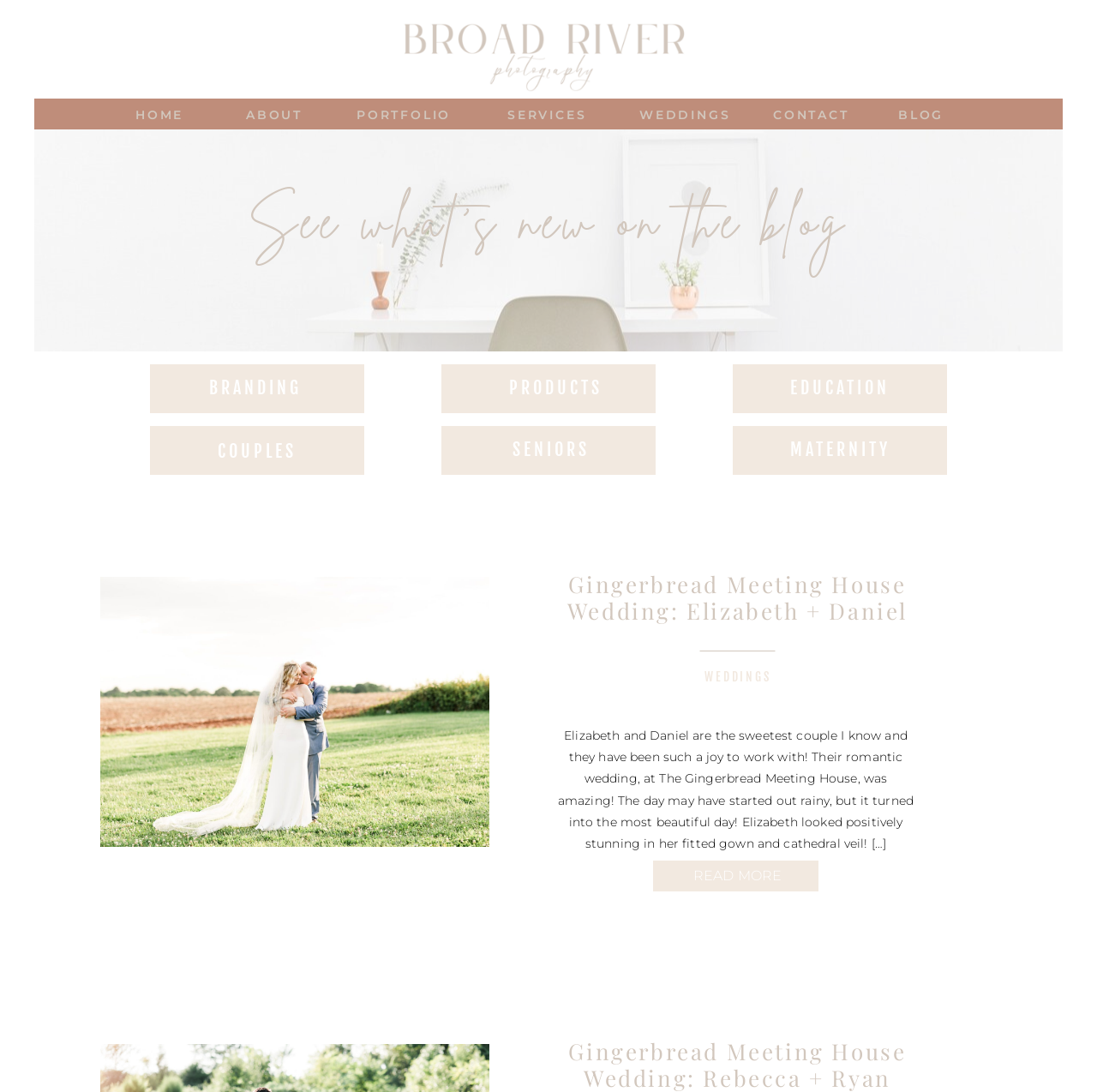Determine the bounding box coordinates for the area you should click to complete the following instruction: "View the 'WEDDINGS' category".

[0.642, 0.613, 0.703, 0.626]